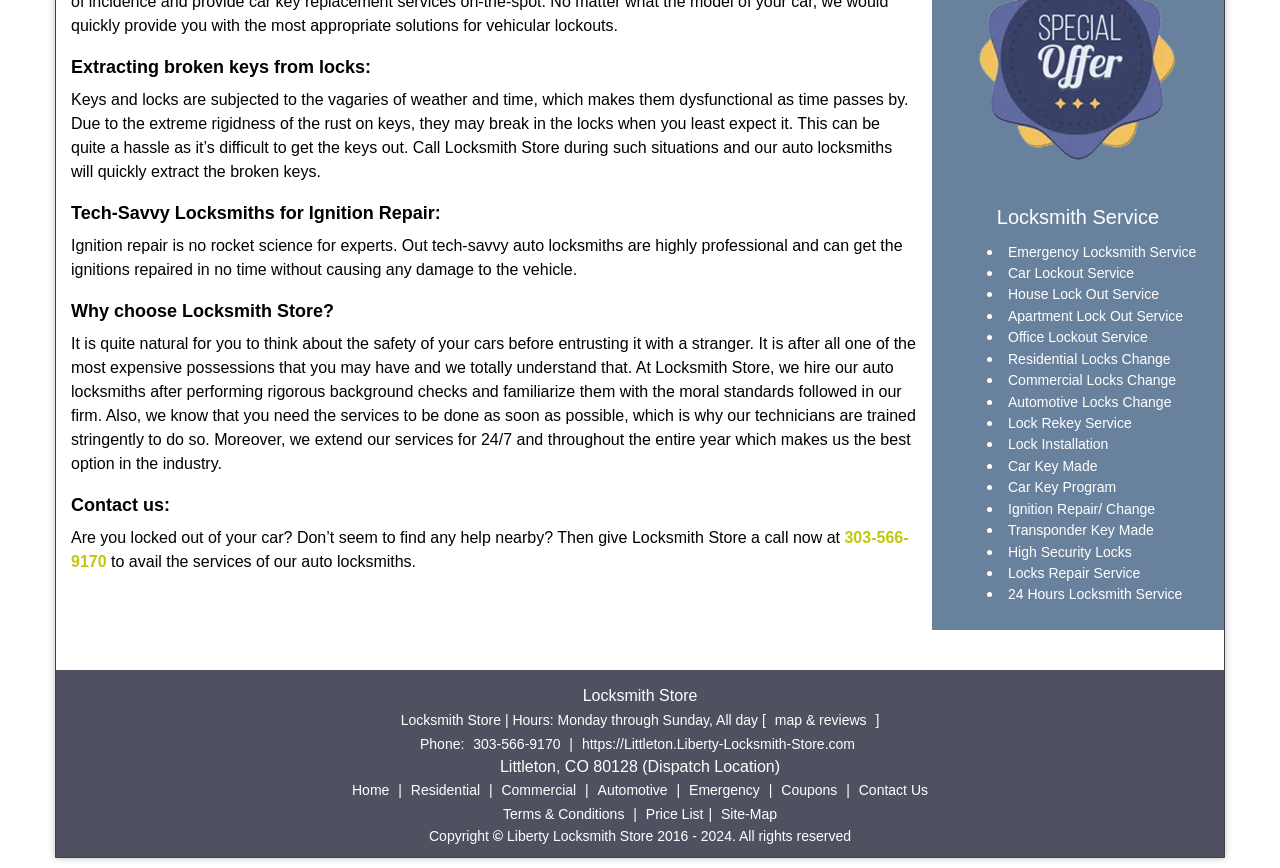Provide the bounding box coordinates, formatted as (top-left x, top-left y, bottom-right x, bottom-right y), with all values being floating point numbers between 0 and 1. Identify the bounding box of the UI element that matches the description: Contact Us

[0.667, 0.848, 0.729, 0.867]